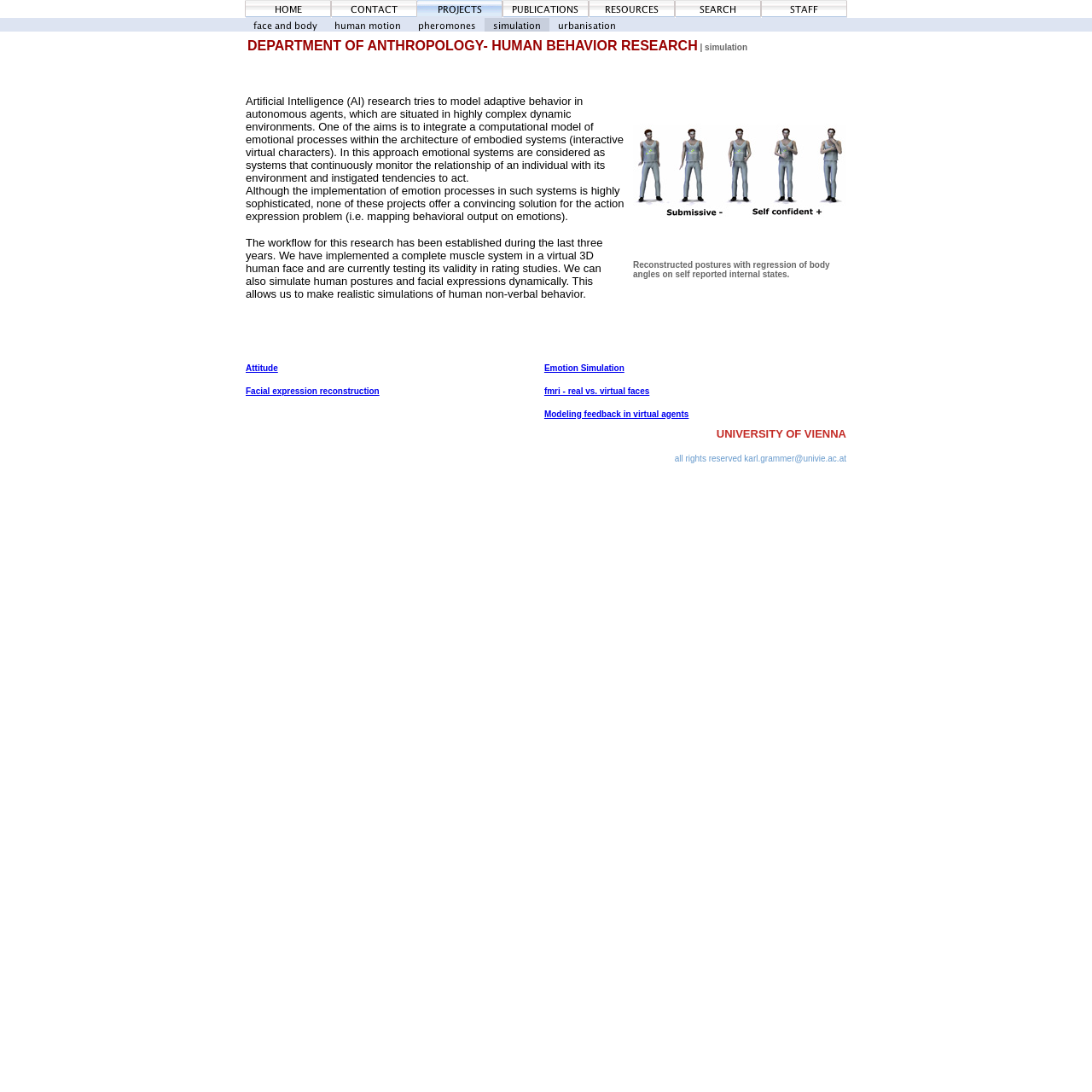Using a single word or phrase, answer the following question: 
What is the purpose of the facial expression reconstruction?

Attitude reconstruction